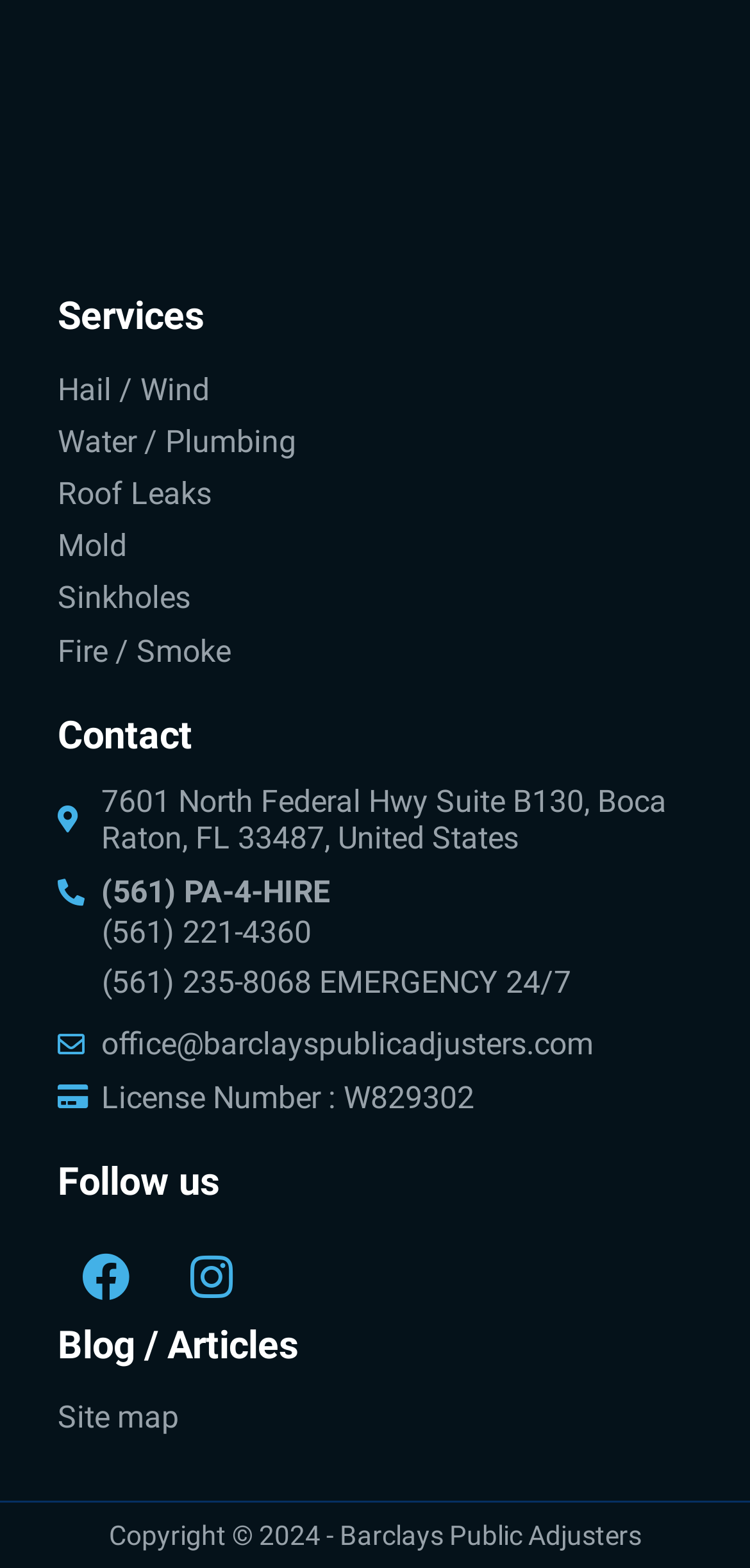Identify the bounding box coordinates of the specific part of the webpage to click to complete this instruction: "Call emergency number".

[0.136, 0.615, 0.762, 0.638]